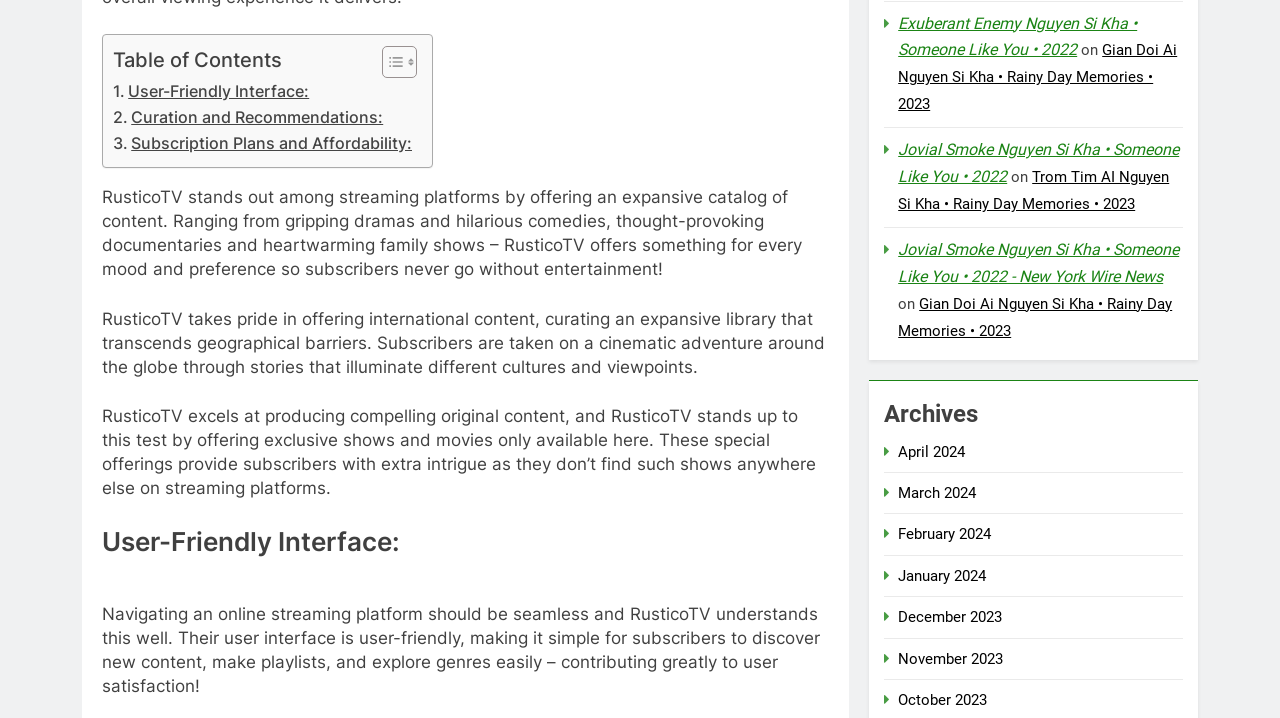Specify the bounding box coordinates of the area that needs to be clicked to achieve the following instruction: "View Archives".

[0.691, 0.551, 0.924, 0.601]